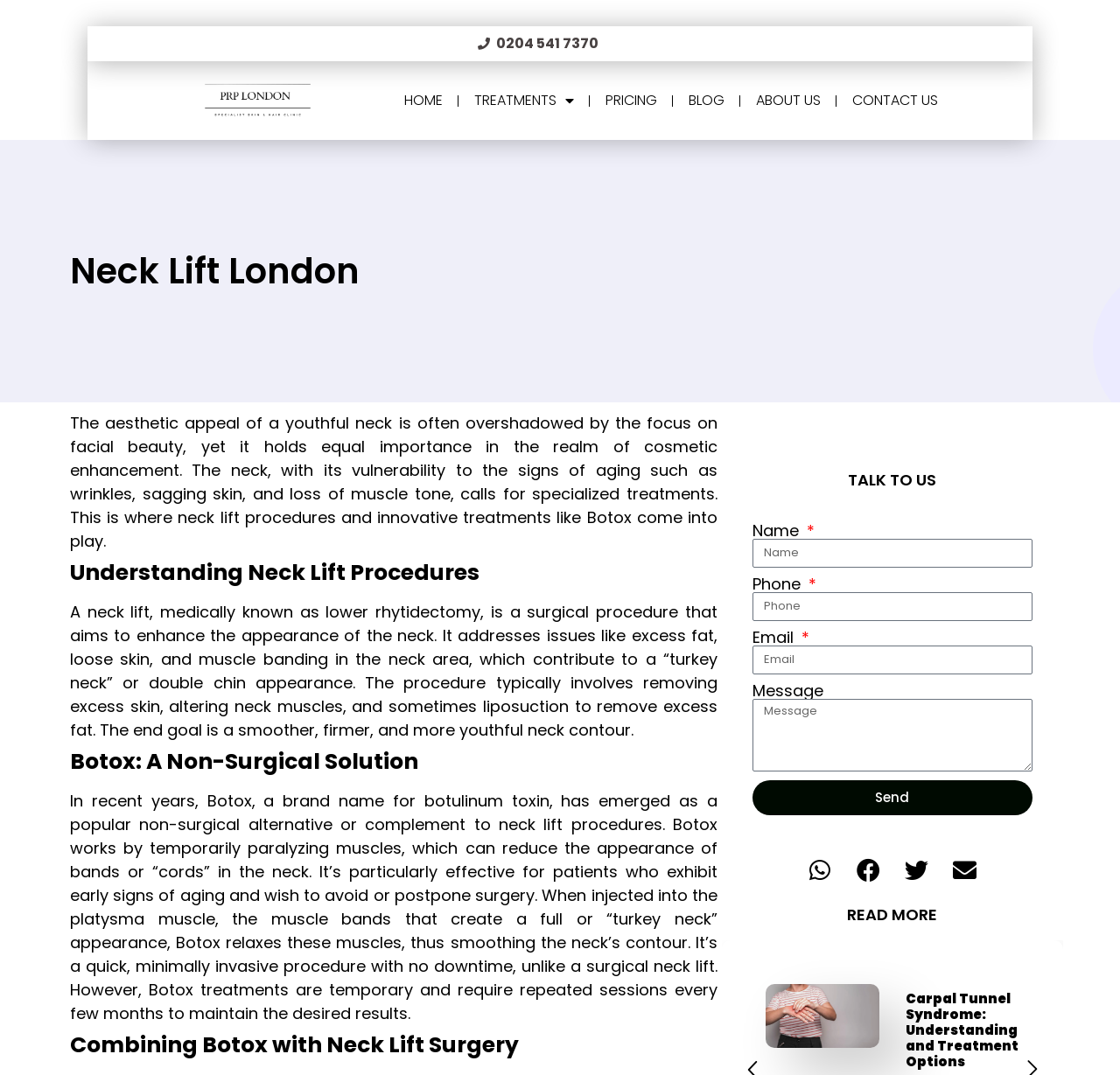Find the bounding box coordinates of the clickable area that will achieve the following instruction: "Call the clinic".

[0.162, 0.031, 0.796, 0.05]